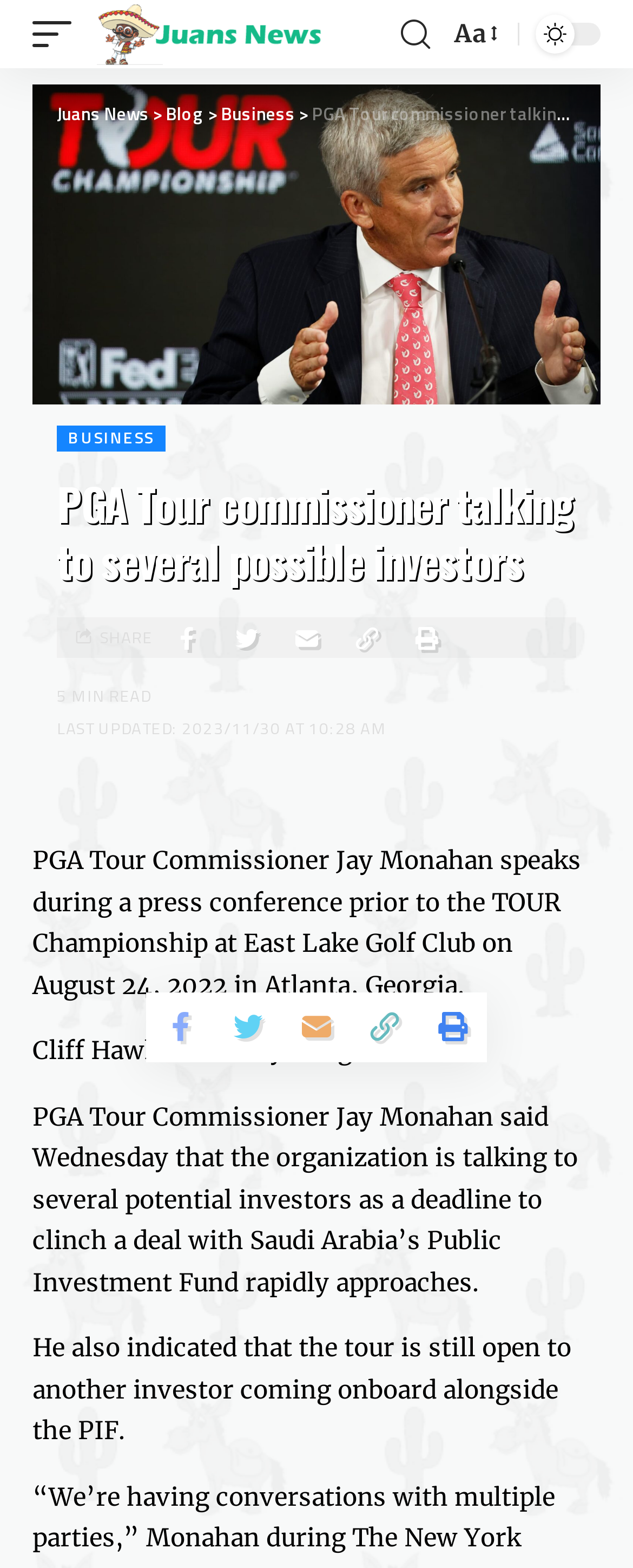Find the bounding box coordinates of the area to click in order to follow the instruction: "click the search button".

[0.621, 0.006, 0.692, 0.038]